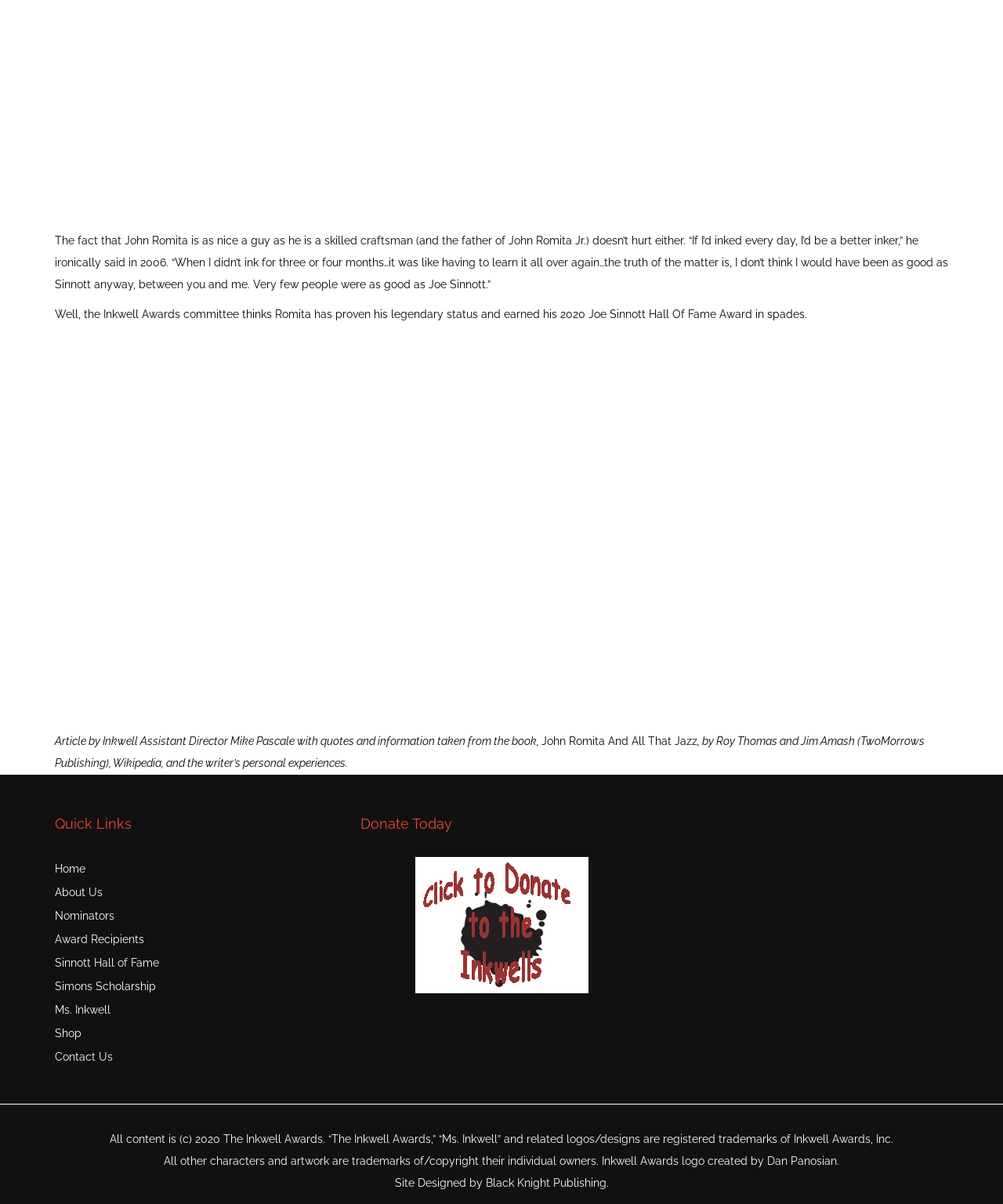Identify the bounding box coordinates of the clickable region required to complete the instruction: "Click the 'Donate Today' button". The coordinates should be given as four float numbers within the range of 0 and 1, i.e., [left, top, right, bottom].

[0.414, 0.716, 0.586, 0.726]